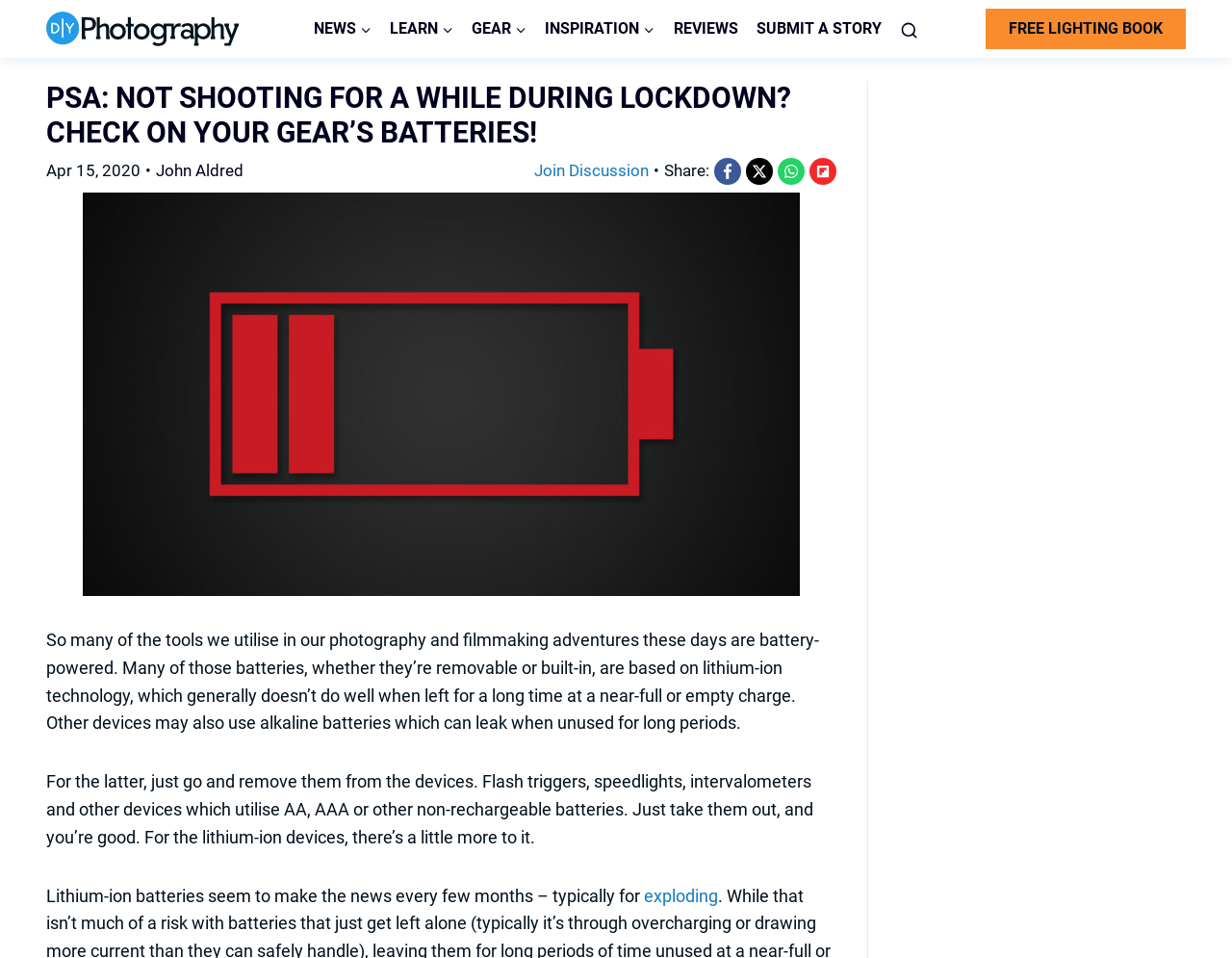Give a detailed account of the webpage, highlighting key information.

The webpage appears to be a photography-related blog or news site. At the top left corner, there is a logo of "DIYP" with a link to the homepage. Next to the logo, there is a primary navigation menu with links to "NEWS", "LEARN", "GEAR", "INSPIRATION", "REVIEWS", and "SUBMIT A STORY". Each of these links has a child menu button next to it.

Below the navigation menu, there is a prominent heading that reads "PSA: NOT SHOOTING FOR A WHILE DURING LOCKDOWN? CHECK ON YOUR GEAR’S BATTERIES!" in a large font size. The heading is followed by the date "Apr 15, 2020" and the author's name "John Aldred".

The main content of the webpage is an article that discusses the importance of checking batteries of photography gear during lockdown. The article is divided into several paragraphs, with the first paragraph explaining the issue of lithium-ion batteries and alkaline batteries when left unused for a long time. The second paragraph provides a solution for alkaline batteries, which is to remove them from devices. The third paragraph discusses lithium-ion batteries in more detail.

At the bottom of the article, there are social media sharing links, including Facebook, X, and WhatsApp. There is also a "Join Discussion" link and a "Share" button. On the right side of the webpage, there is a link to a "FREE LIGHTING BOOK".